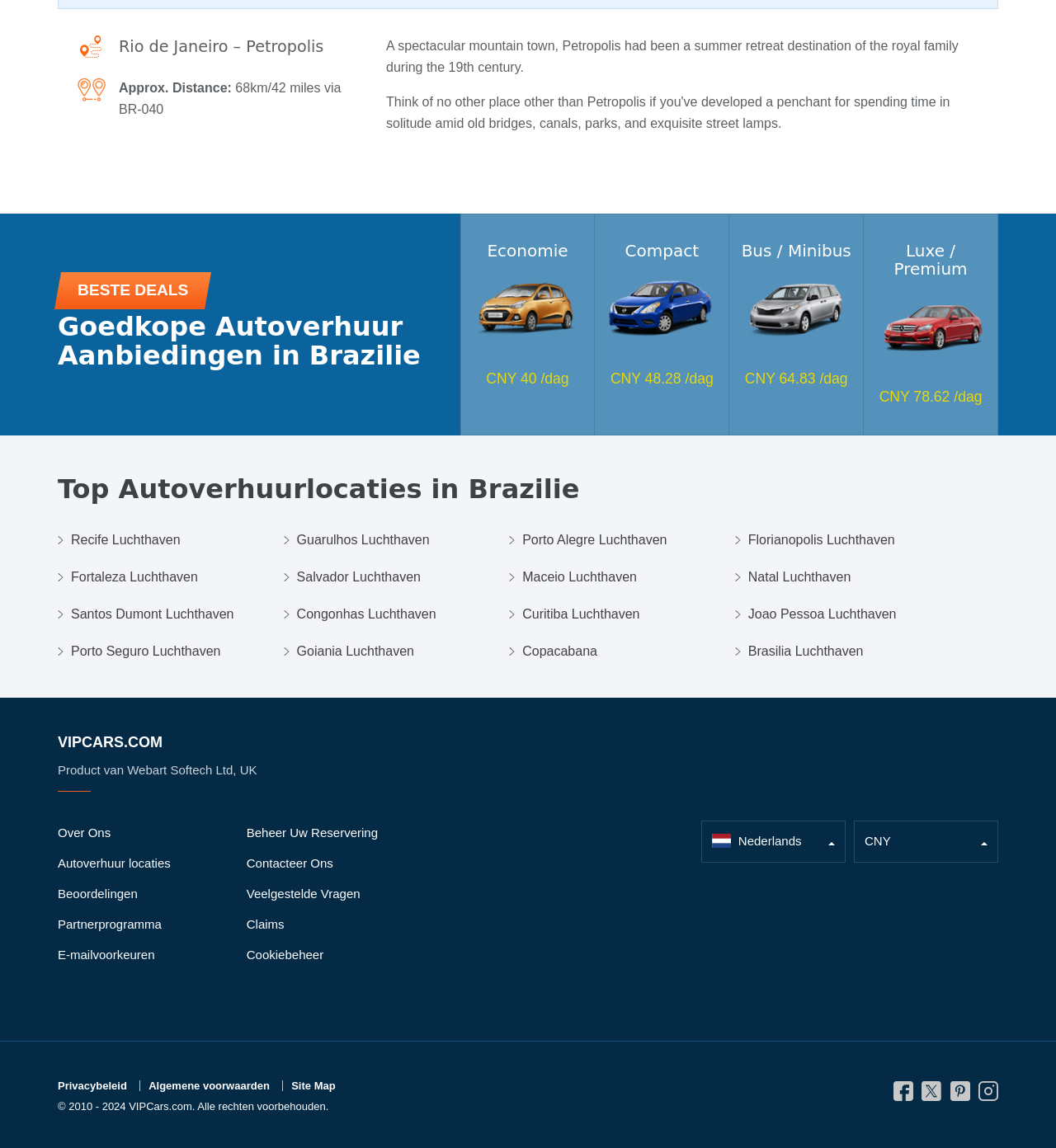What is the price of a luxury car rental per day in Brazil?
Using the information from the image, answer the question thoroughly.

The answer can be found in the LayoutTable element, specifically in the LayoutTableCell with the text 'Luxe / Premium' and its adjacent cell with the text 'CNY 78.62 /dag'.